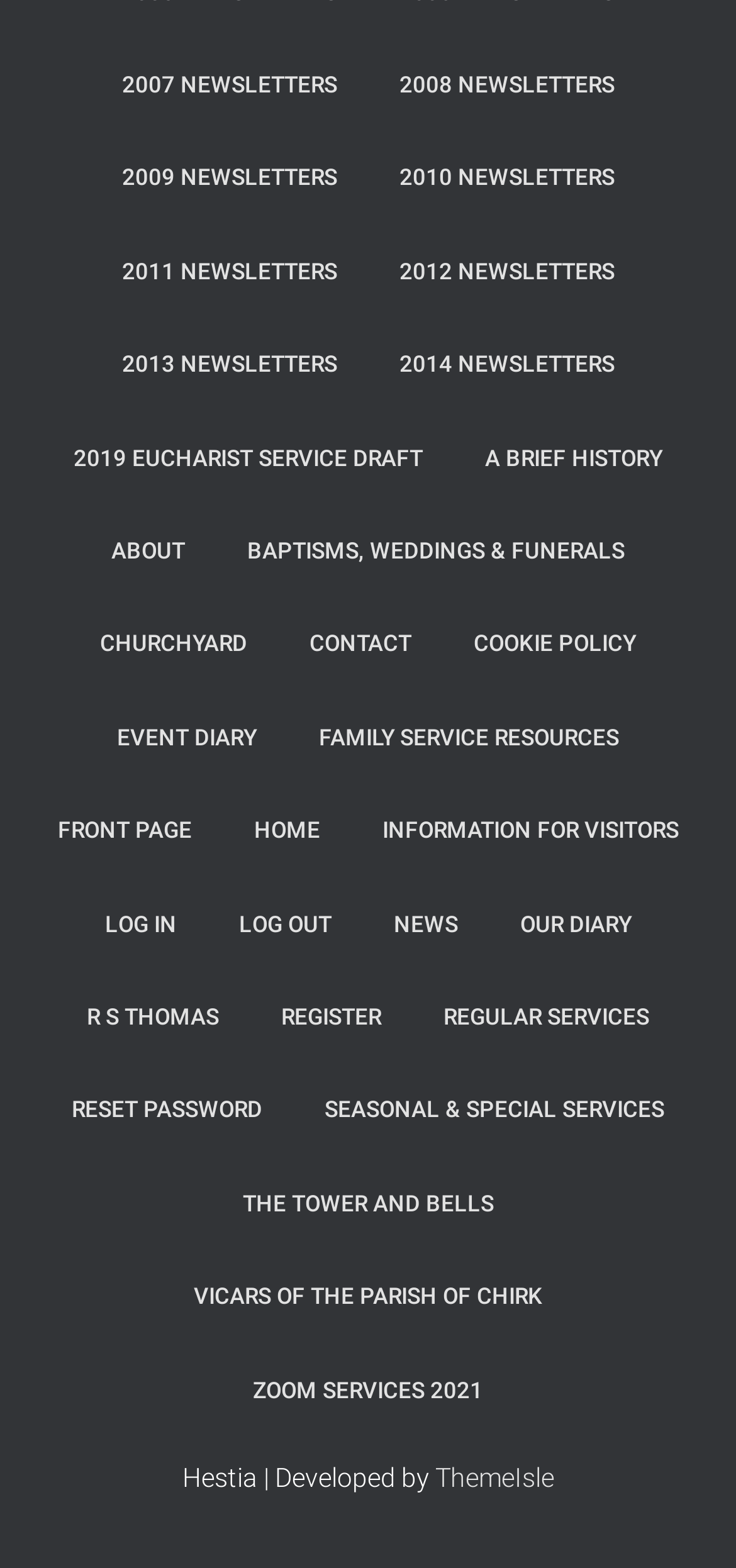Using the element description provided, determine the bounding box coordinates in the format (top-left x, top-left y, bottom-right x, bottom-right y). Ensure that all values are floating point numbers between 0 and 1. Element description: Baptisms, weddings & funerals

[0.297, 0.322, 0.887, 0.382]